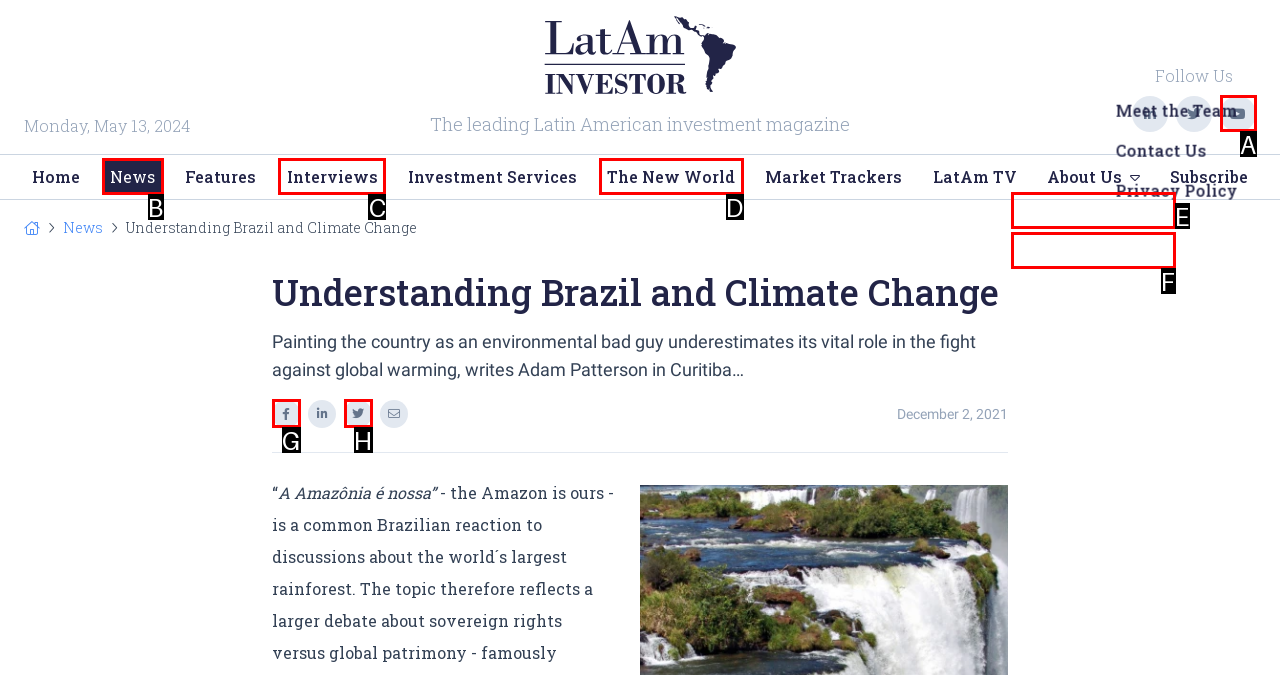Given the description: title="Share on Facebook", select the HTML element that matches it best. Reply with the letter of the chosen option directly.

G